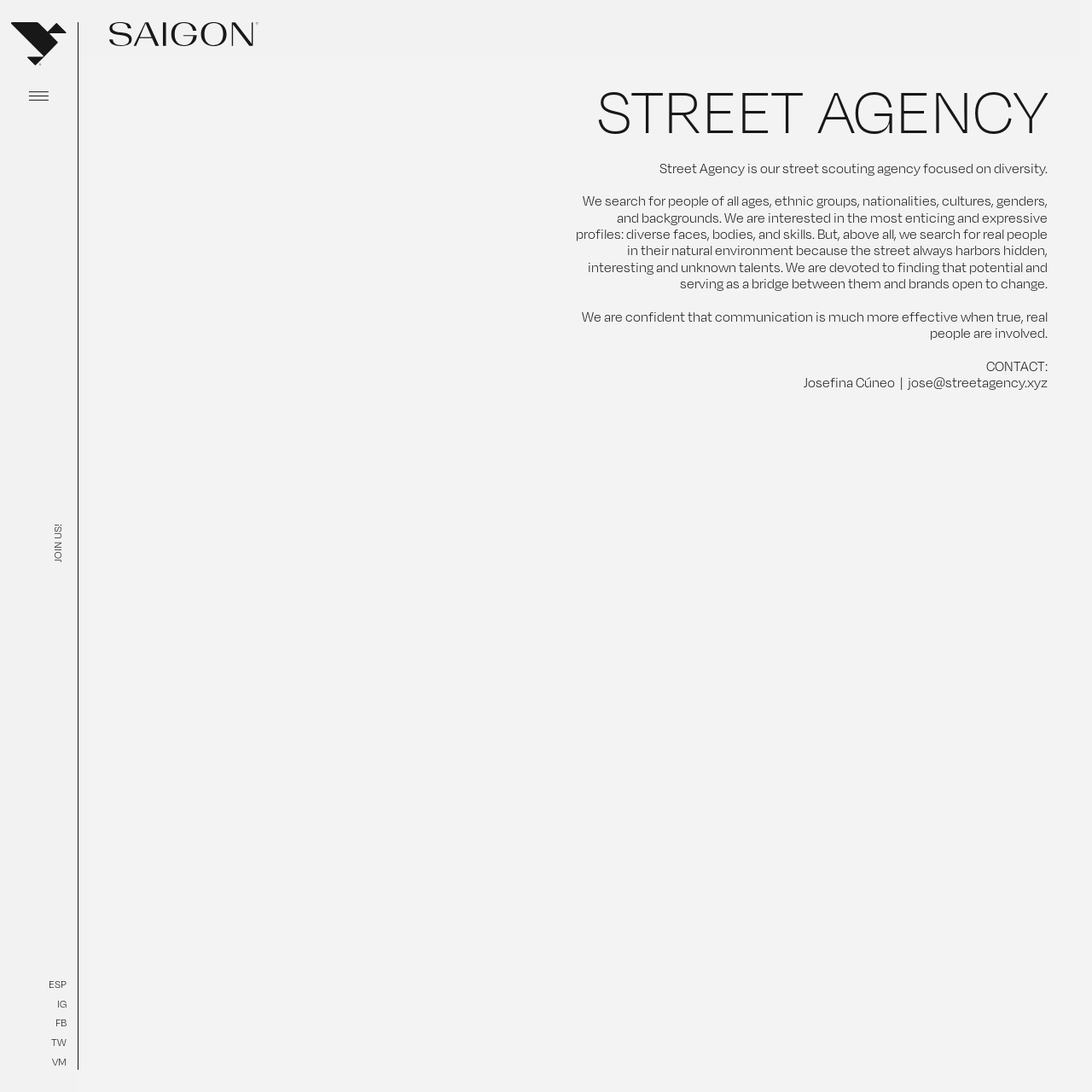What is the name of the agency?
Please respond to the question with as much detail as possible.

I found the answer by looking at the heading element with the text 'STREET AGENCY' which is a prominent element on the page, indicating that it is the name of the agency.